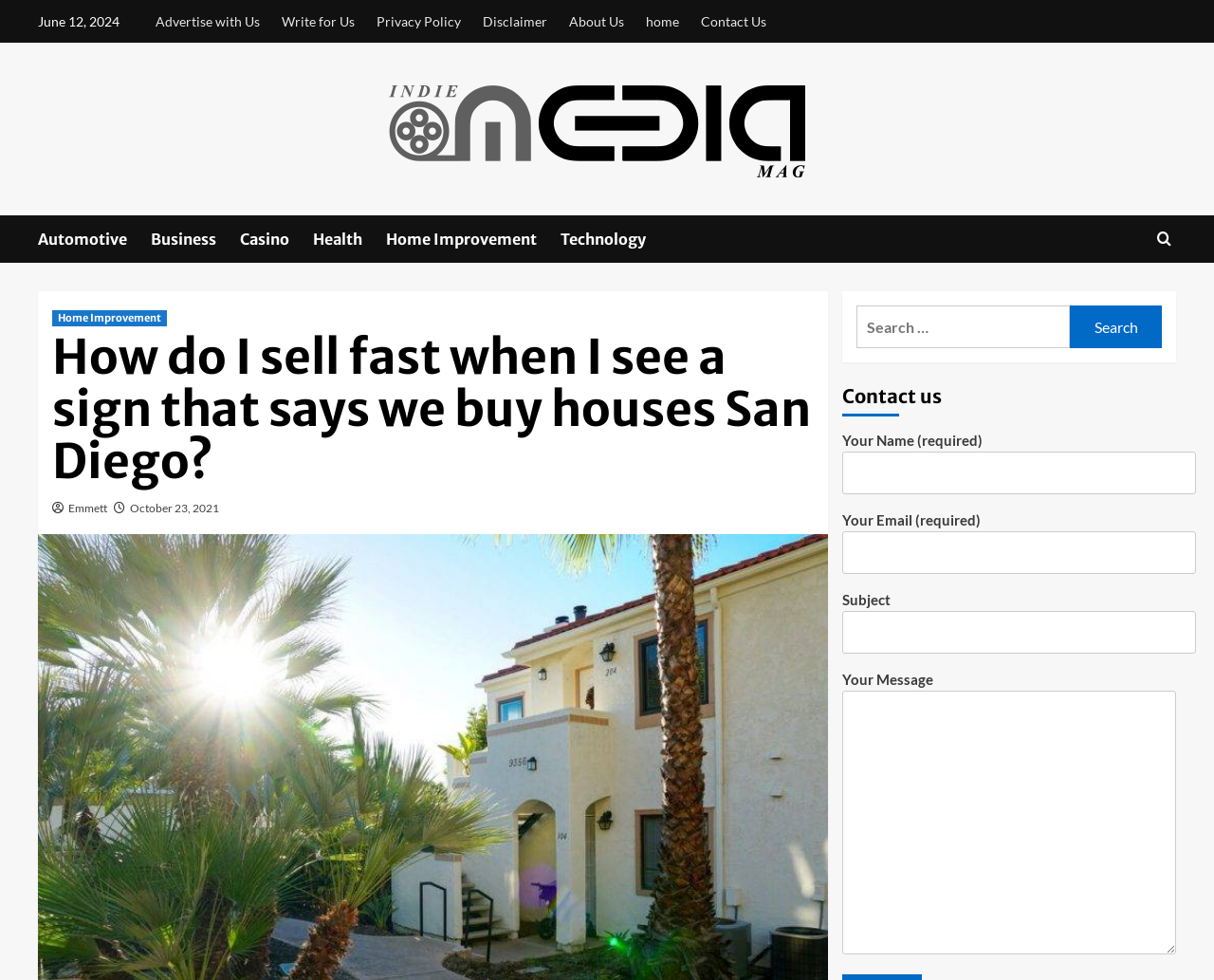Given the content of the image, can you provide a detailed answer to the question?
How many links are in the main section of the webpage?

I found the number of links in the main section of the webpage by counting the link elements in the main section. There are 6 links: 'Automotive', 'Business', 'Casino', 'Health', 'Home Improvement', and 'Technology'.